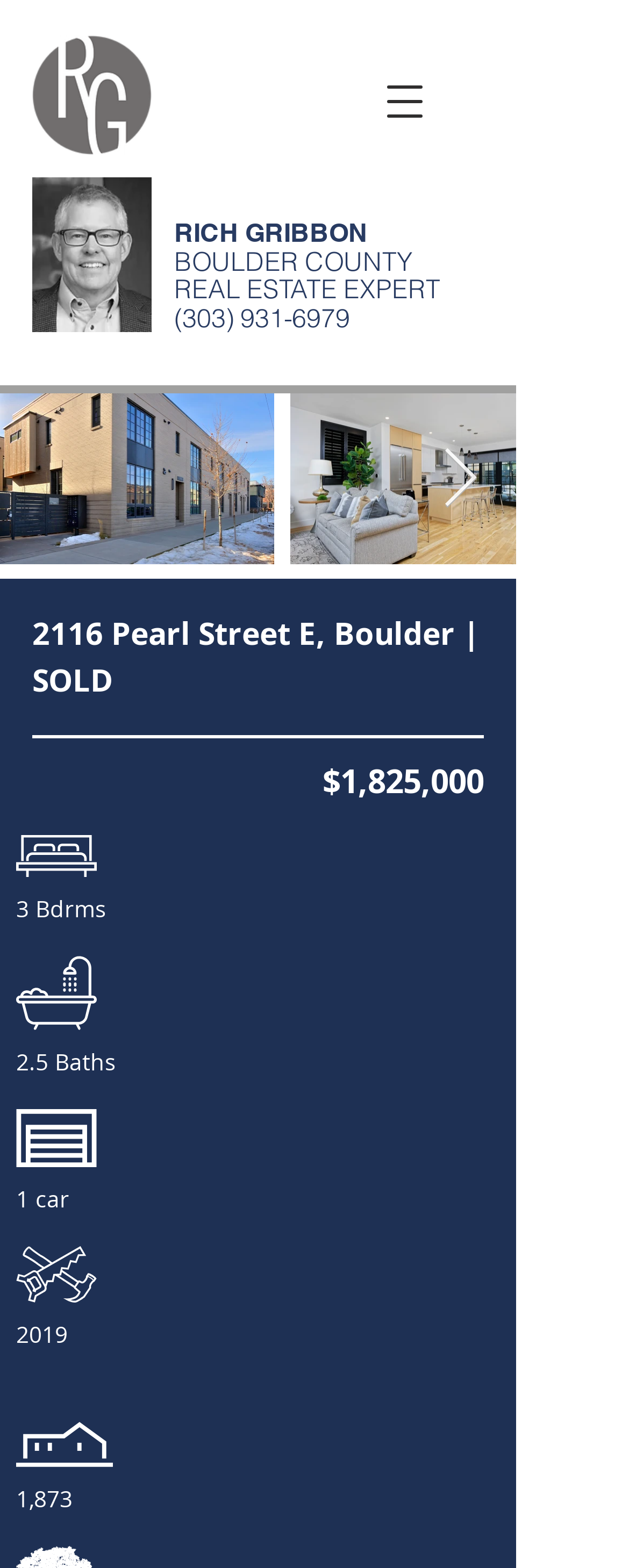Given the description "RICH GRIBBON", provide the bounding box coordinates of the corresponding UI element.

[0.277, 0.138, 0.585, 0.158]